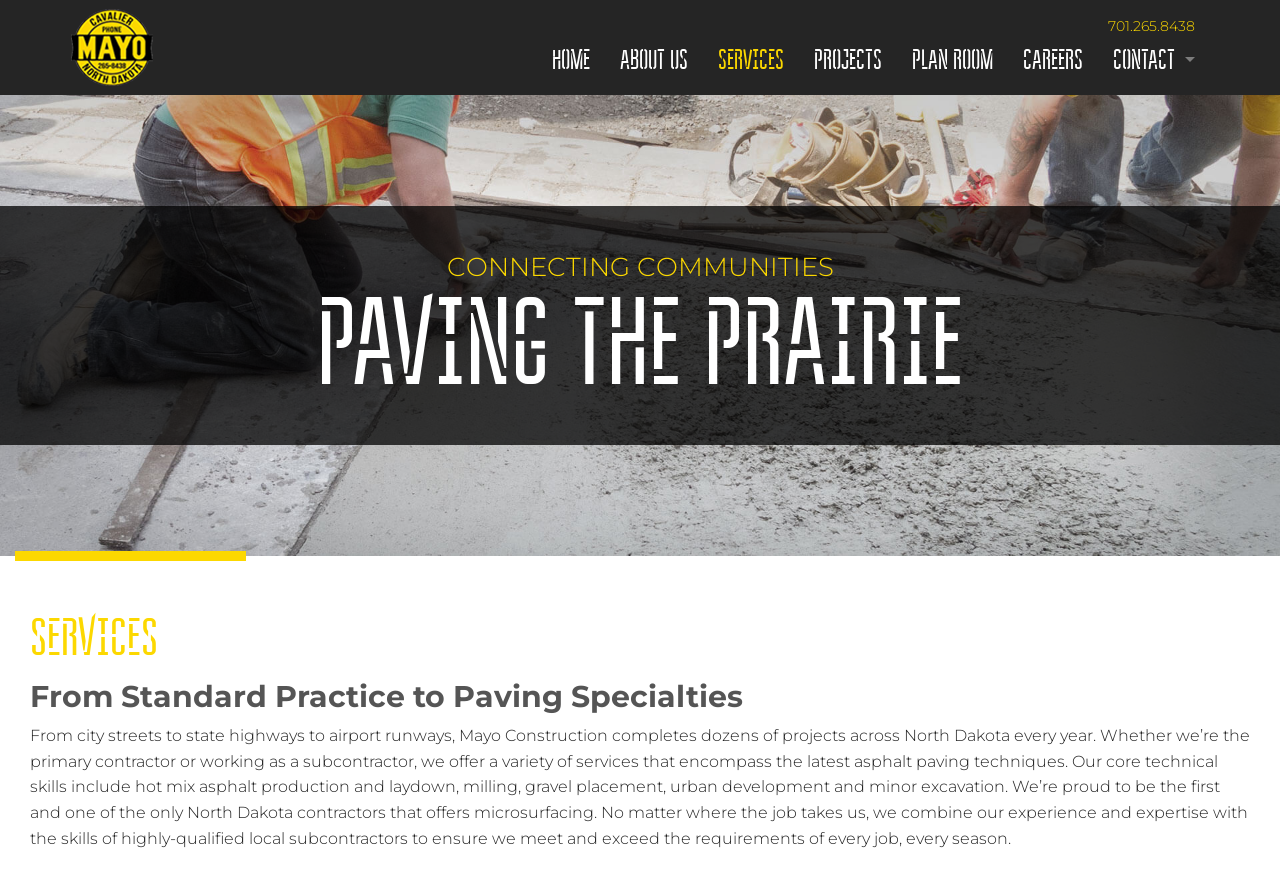Please provide the bounding box coordinates for the UI element as described: "alt="Holley & Menker"". The coordinates must be four floats between 0 and 1, represented as [left, top, right, bottom].

None